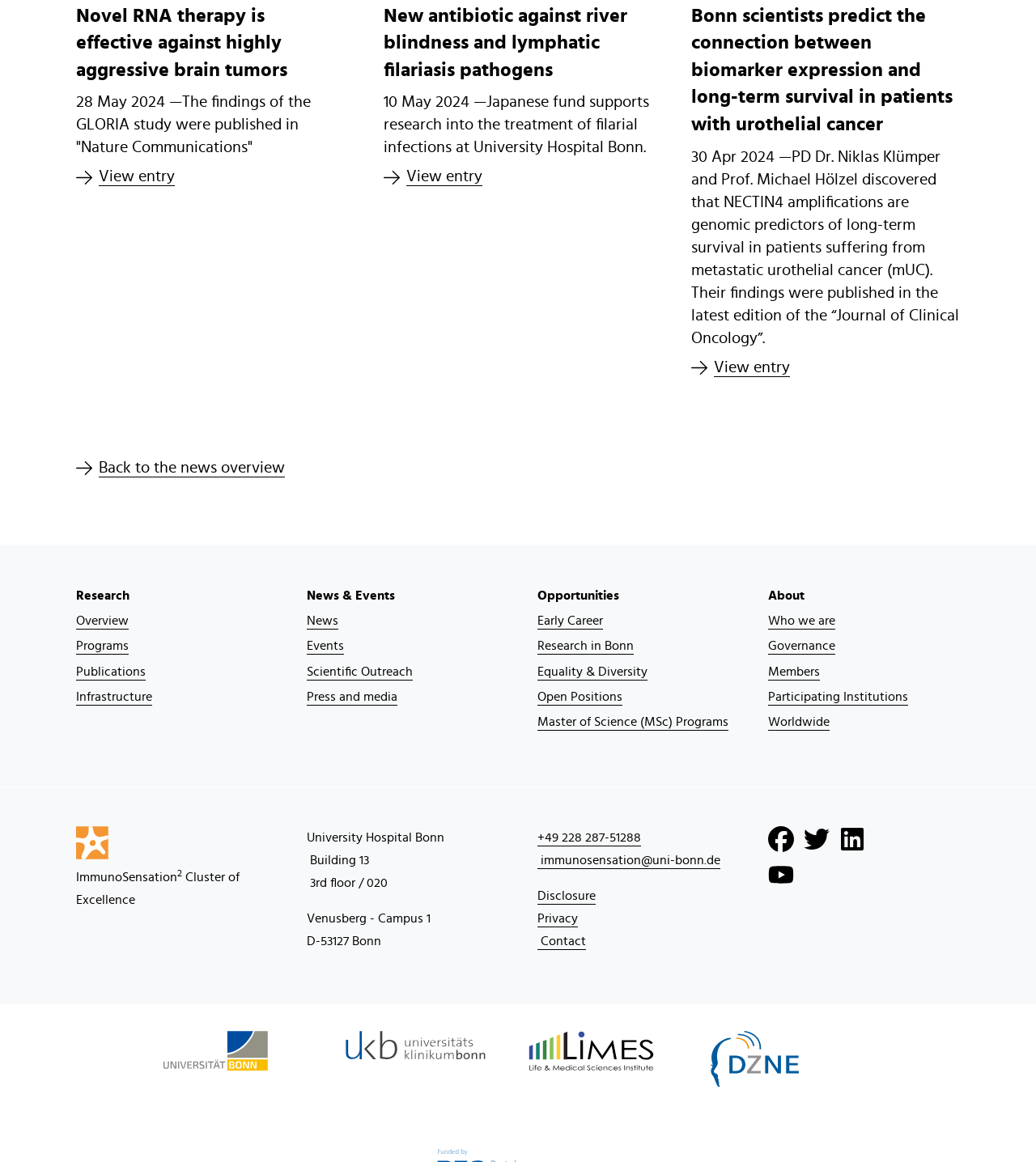Identify the bounding box coordinates for the region of the element that should be clicked to carry out the instruction: "Learn about the ImmunoSensation Cluster of Excellence". The bounding box coordinates should be four float numbers between 0 and 1, i.e., [left, top, right, bottom].

[0.073, 0.749, 0.171, 0.76]